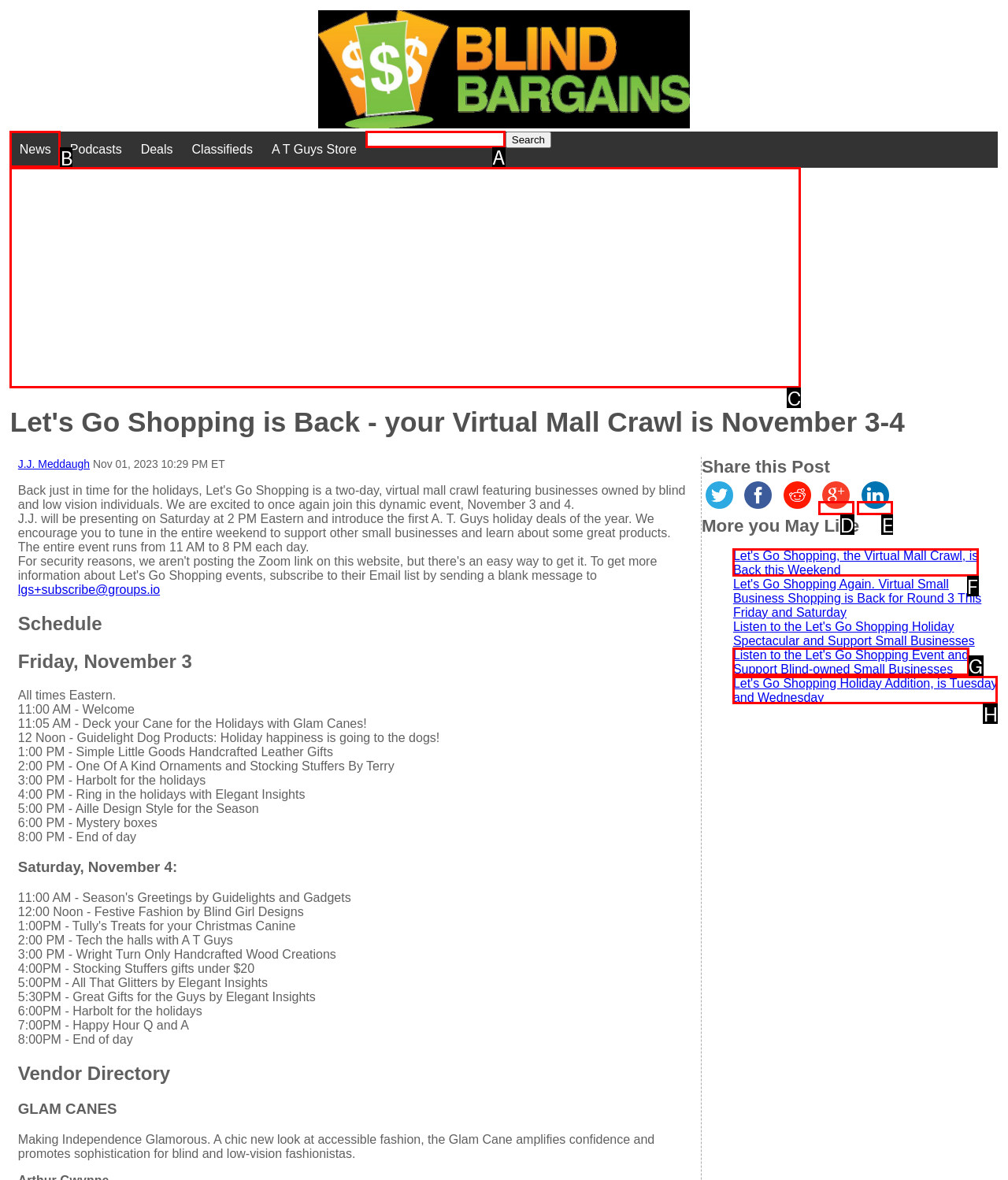Tell me which letter corresponds to the UI element that should be clicked to fulfill this instruction: Search for
Answer using the letter of the chosen option directly.

A